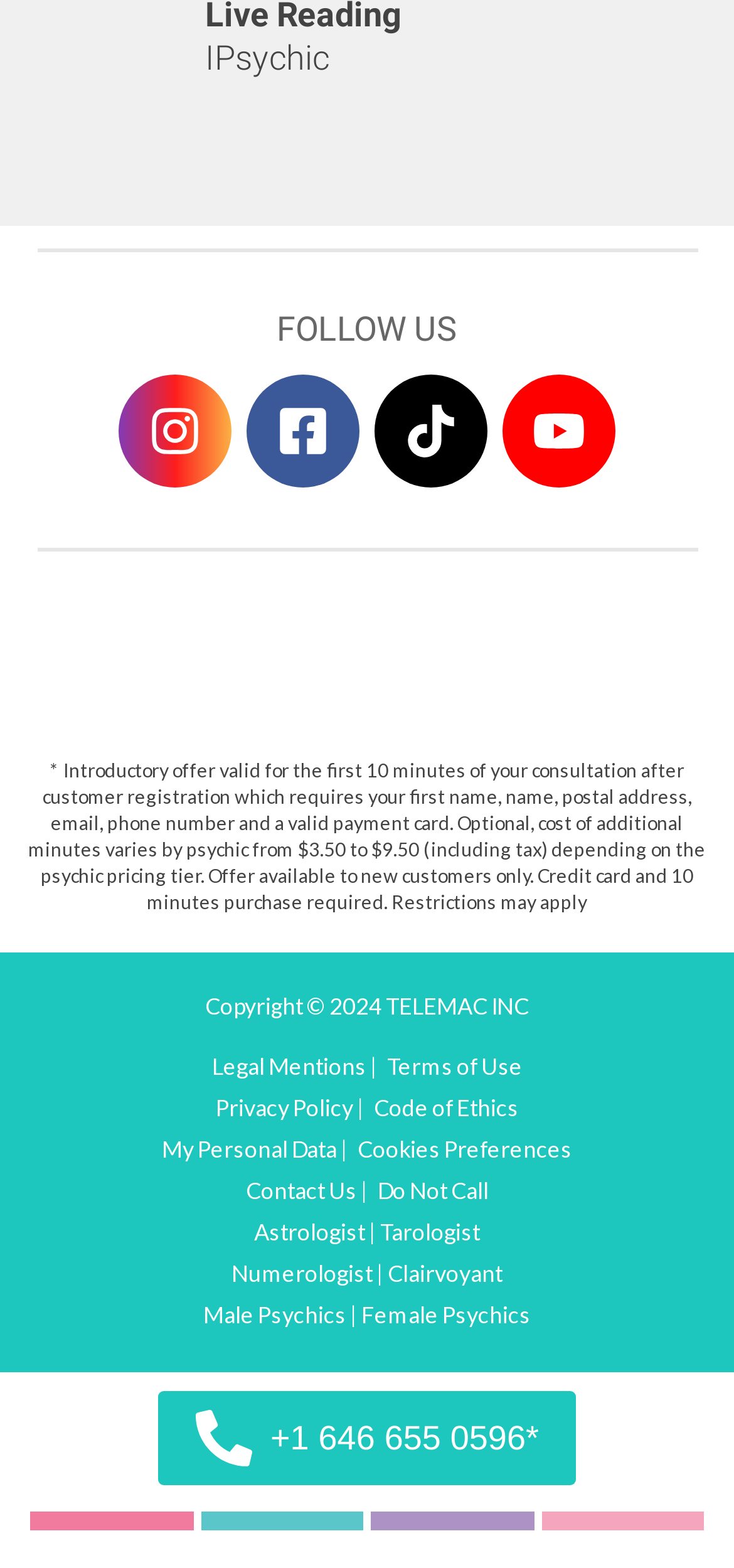Identify the bounding box coordinates of the clickable region necessary to fulfill the following instruction: "View legal mentions". The bounding box coordinates should be four float numbers between 0 and 1, i.e., [left, top, right, bottom].

[0.283, 0.669, 0.504, 0.691]